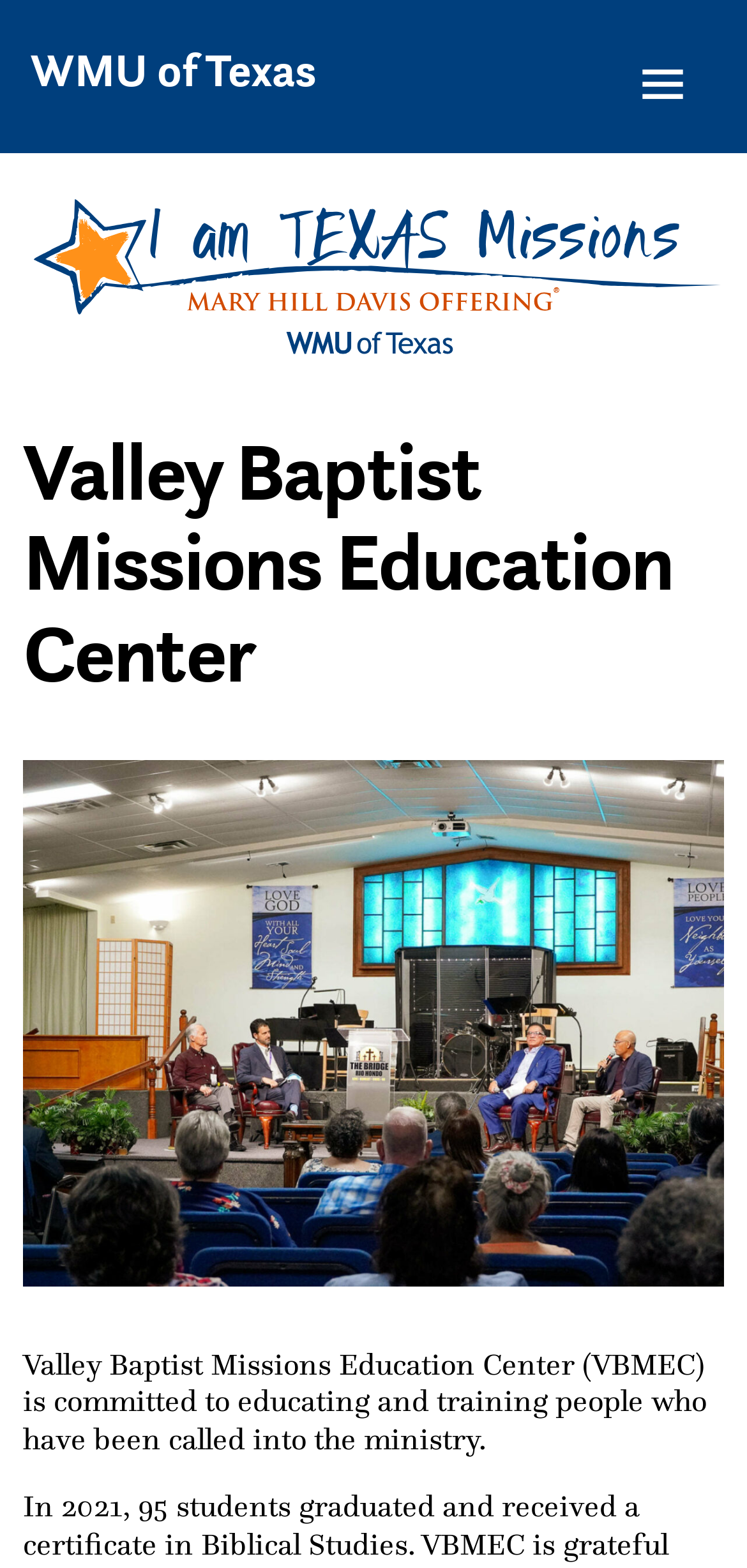Please answer the following question using a single word or phrase: 
What is the purpose of the Valley Baptist Missions Education Center?

Educating and training people